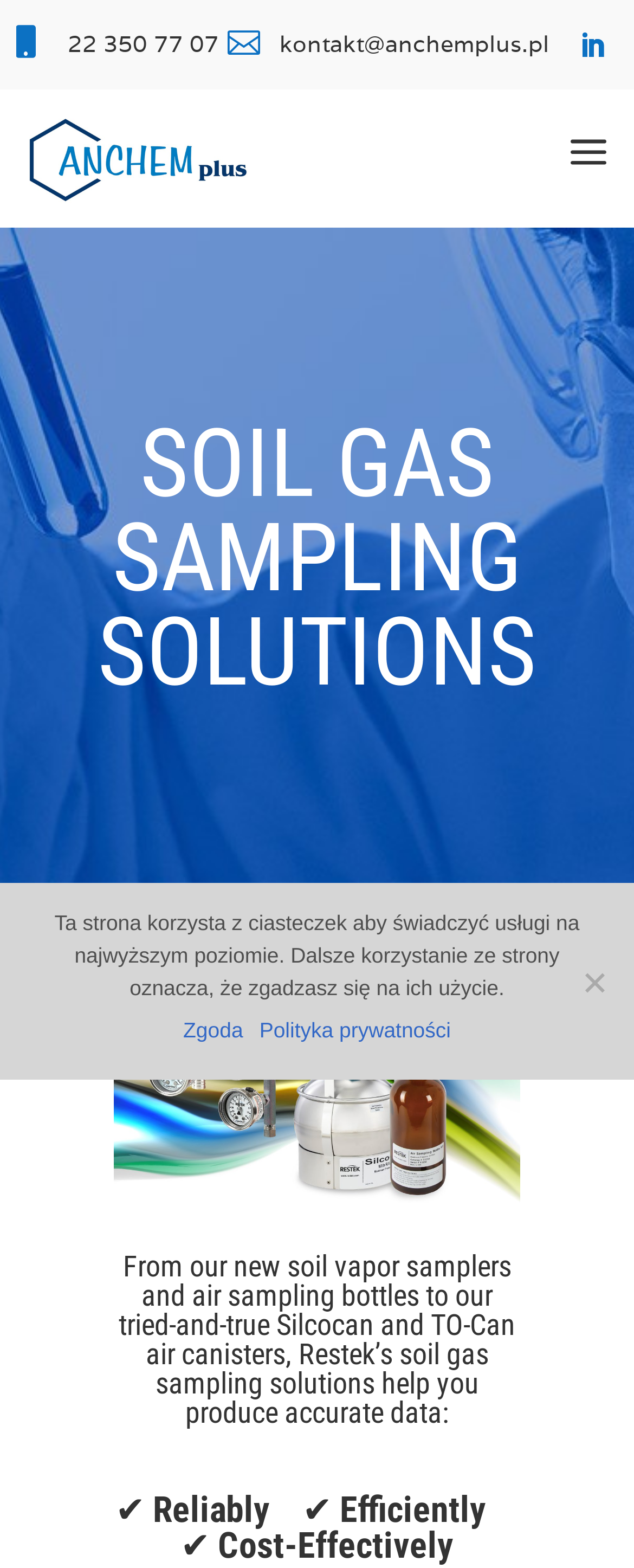Answer briefly with one word or phrase:
What is the company name?

Anchem Plus